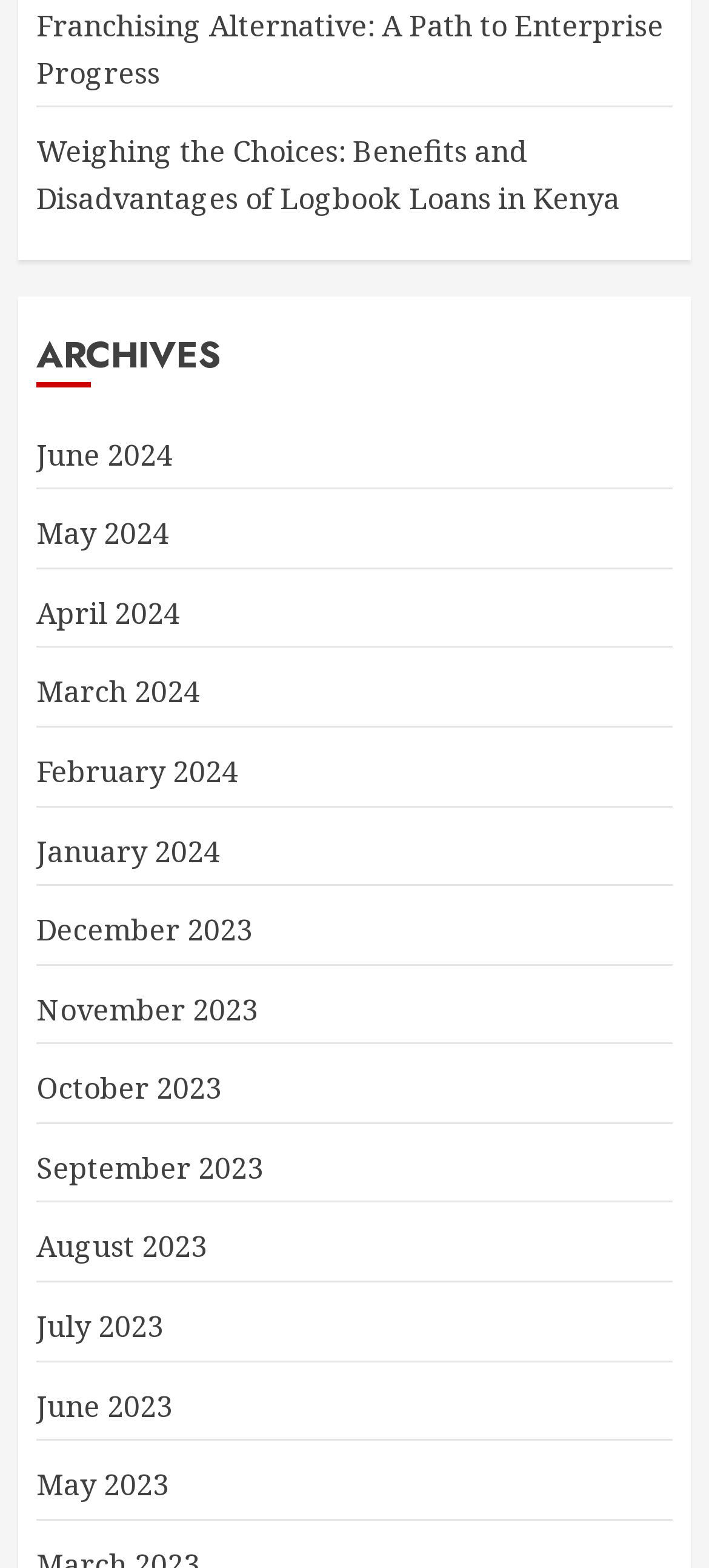Show the bounding box coordinates for the element that needs to be clicked to execute the following instruction: "View Franchising Alternative article". Provide the coordinates in the form of four float numbers between 0 and 1, i.e., [left, top, right, bottom].

[0.051, 0.004, 0.936, 0.06]